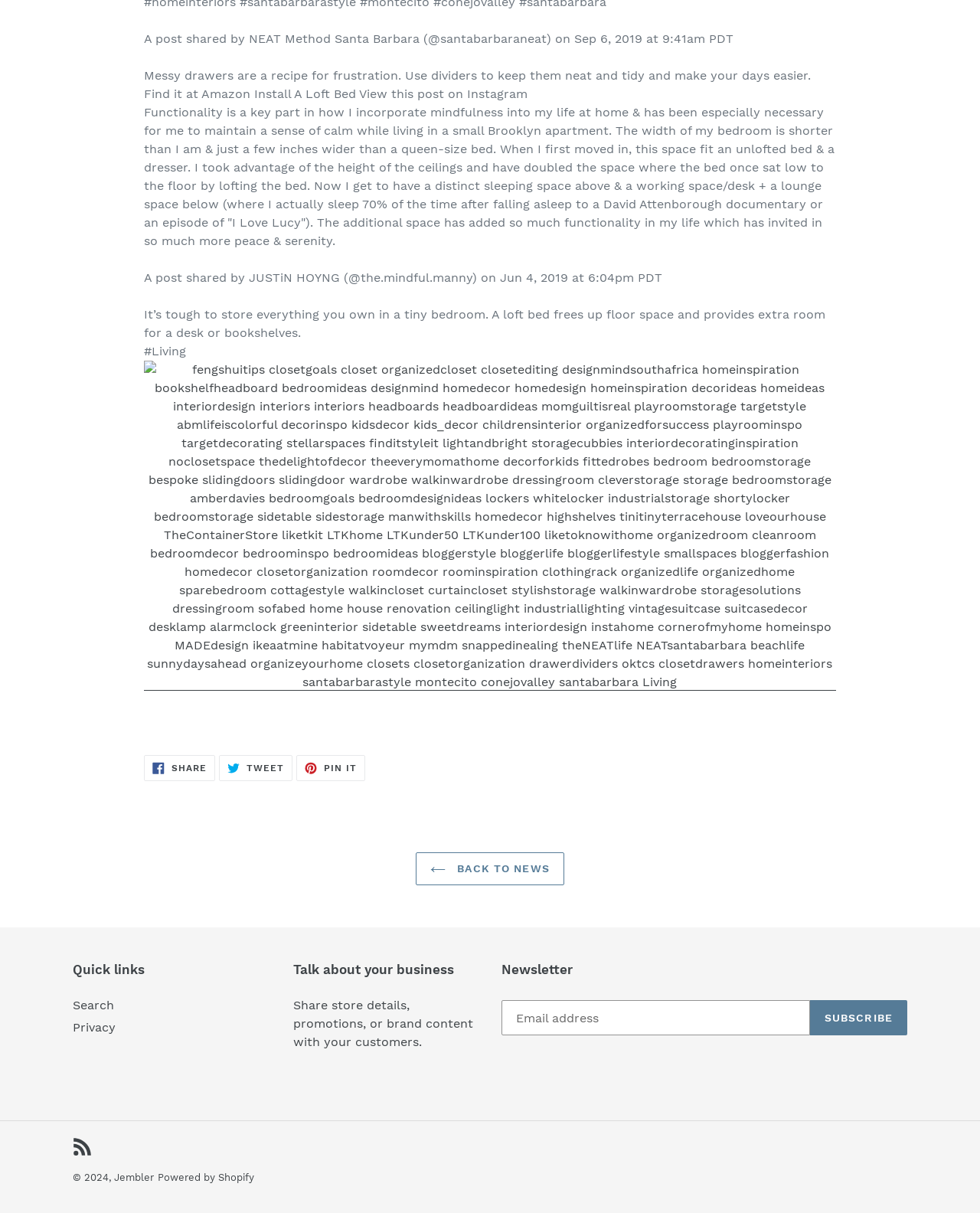Find and provide the bounding box coordinates for the UI element described with: "aria-describedby="a11y-new-window-external-message"".

[0.147, 0.556, 0.853, 0.57]